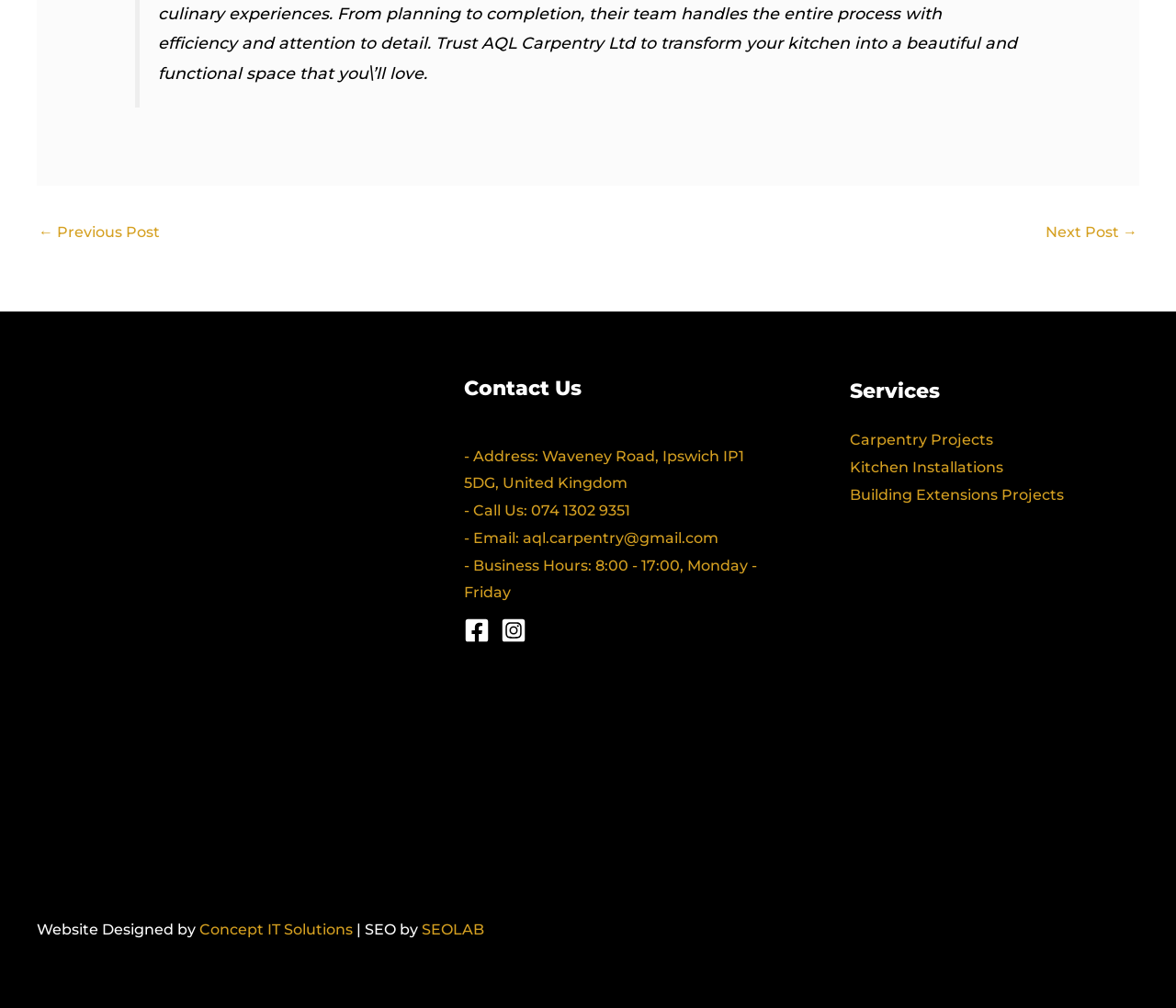Determine the bounding box coordinates for the area that needs to be clicked to fulfill this task: "Go to the Katz Tapes blog". The coordinates must be given as four float numbers between 0 and 1, i.e., [left, top, right, bottom].

None